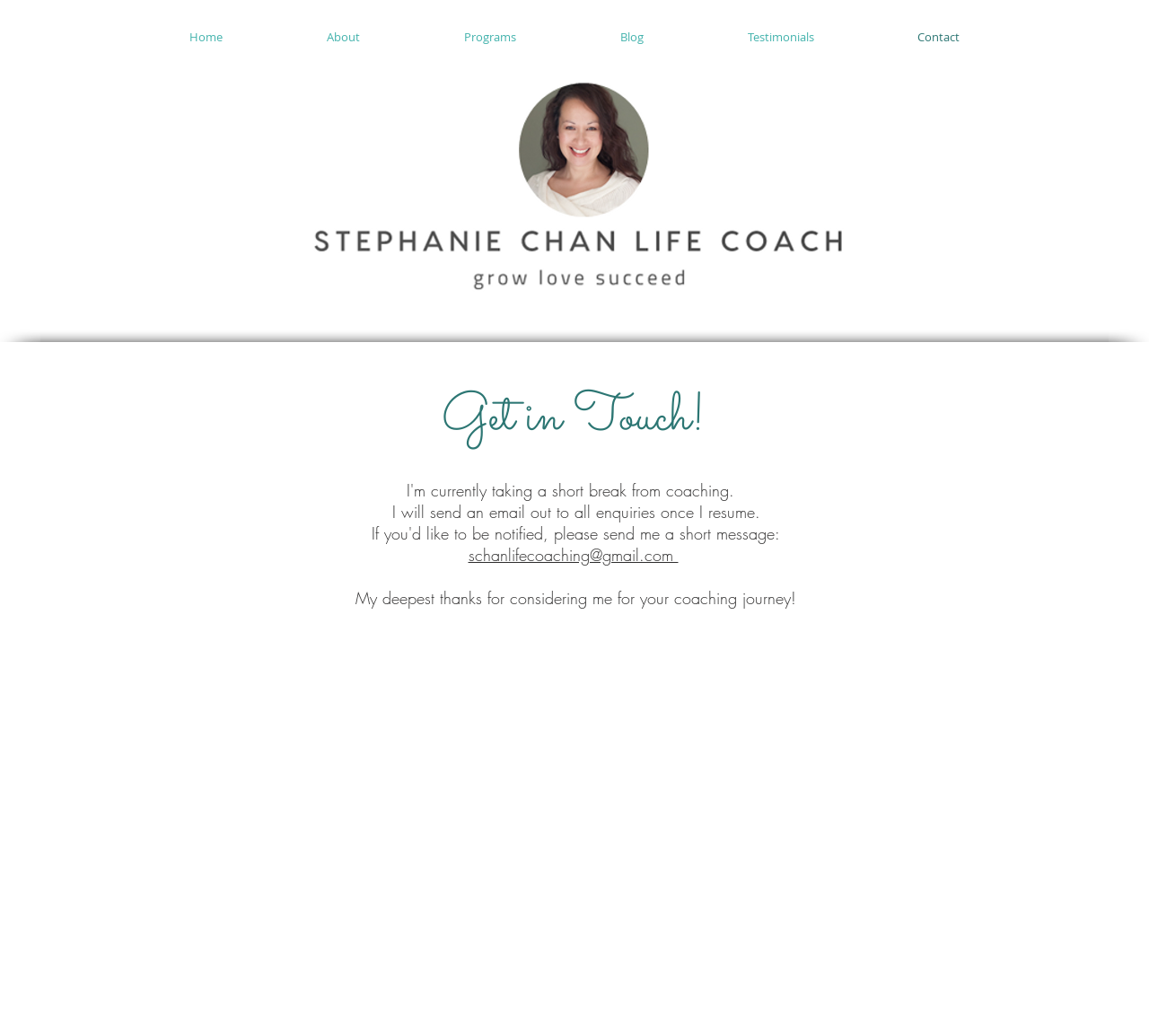Pinpoint the bounding box coordinates of the clickable area needed to execute the instruction: "Contact Stephanie via email". The coordinates should be specified as four float numbers between 0 and 1, i.e., [left, top, right, bottom].

[0.407, 0.525, 0.59, 0.546]